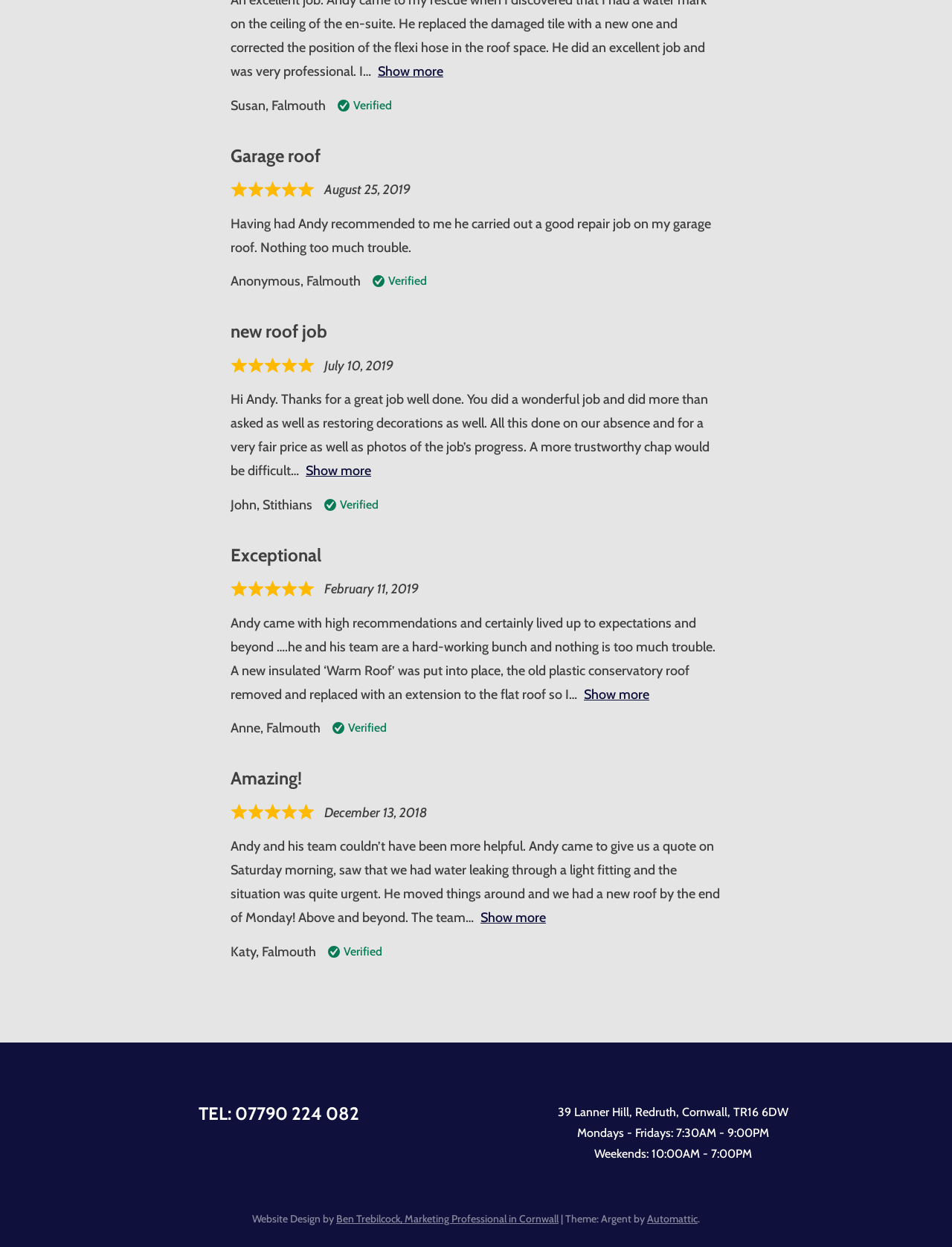Who designed the website?
Look at the image and provide a detailed response to the question.

I found the website designer by looking at the static text element with the text 'Website Design by' and the link to 'Ben Trebilcock, Marketing Professional in Cornwall' located at the bottom of the page.